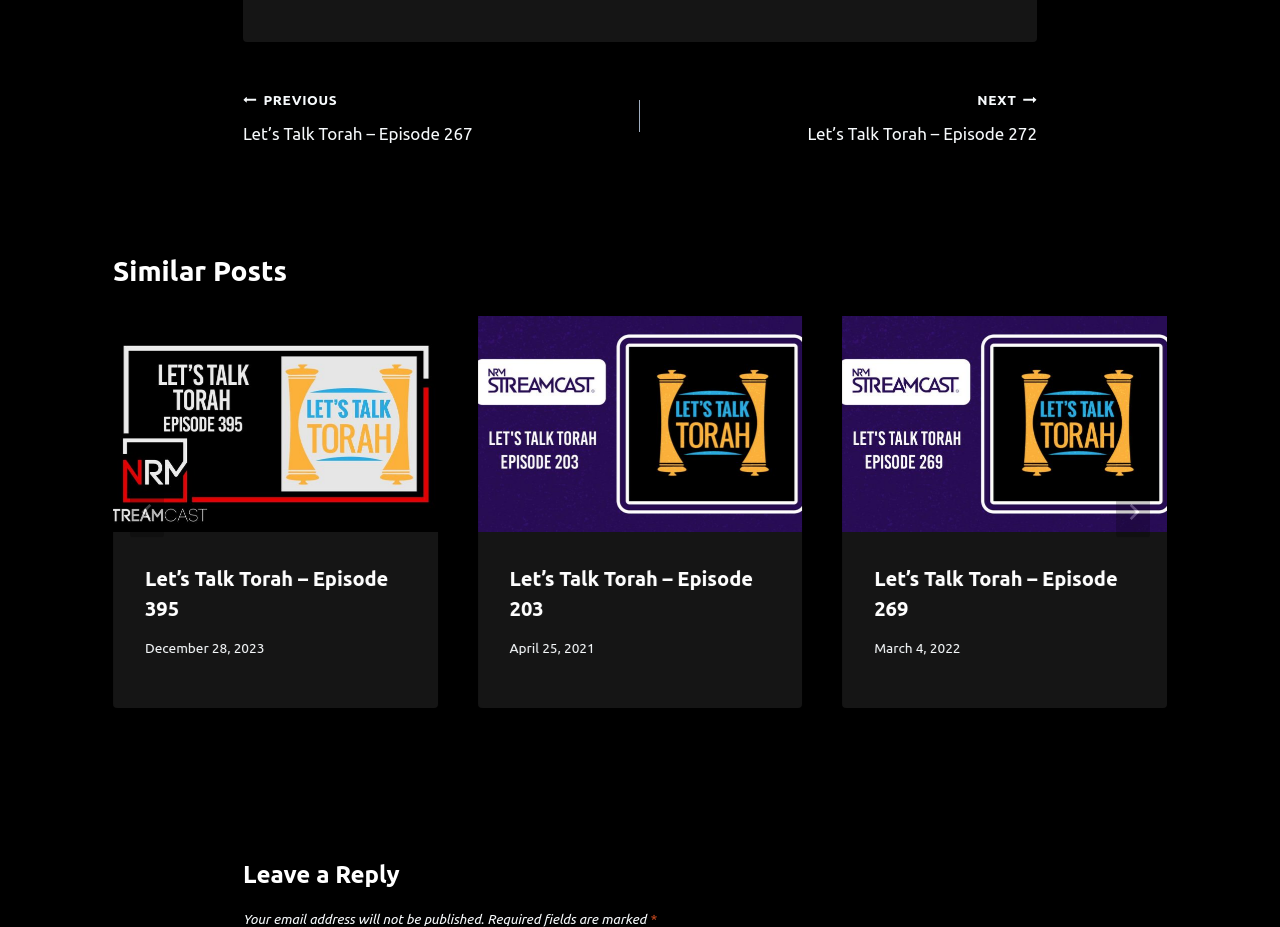Determine the bounding box for the described UI element: "aria-label="Next"".

[0.872, 0.525, 0.898, 0.58]